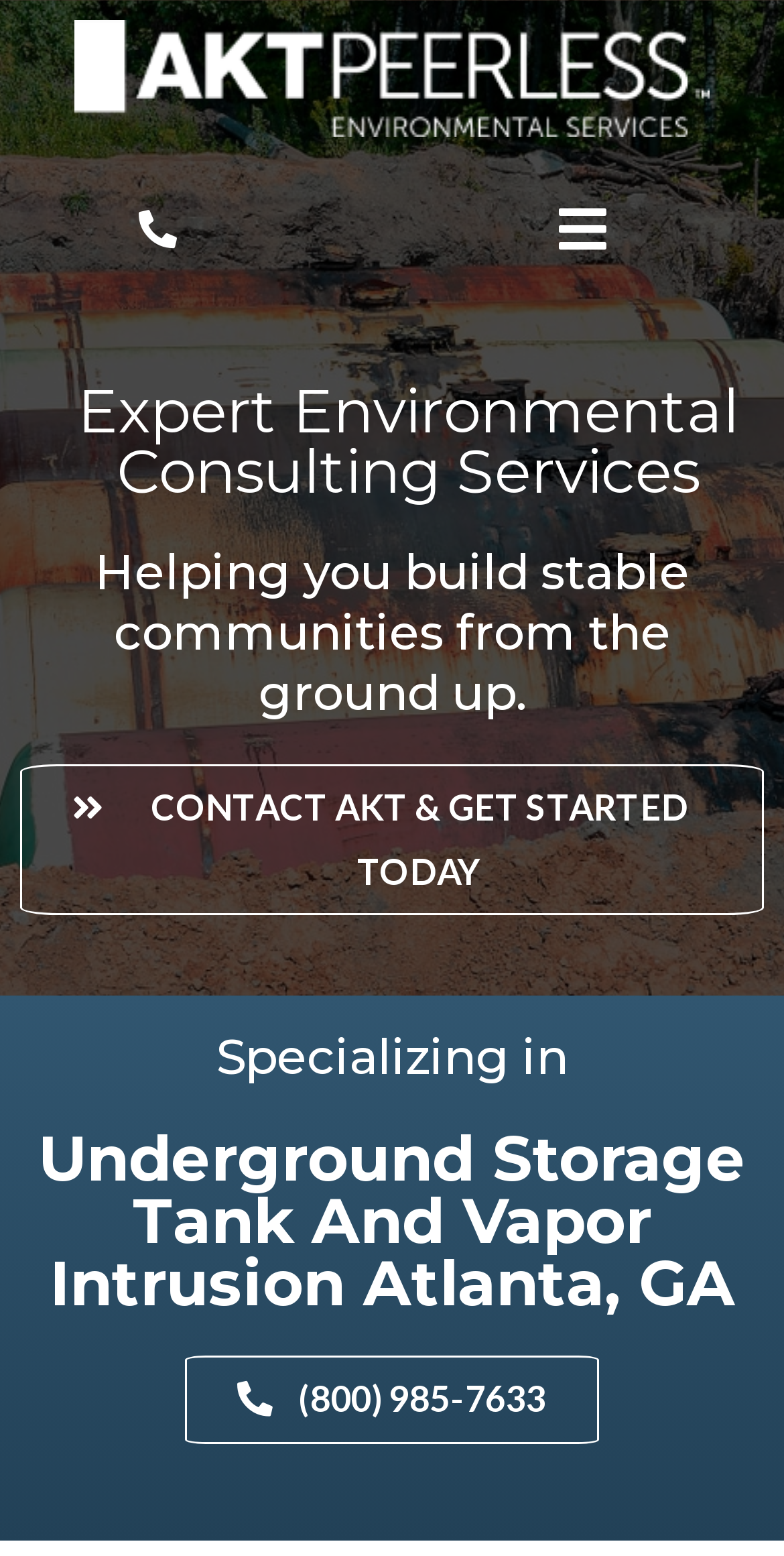What is the company's phone number?
Please give a detailed and elaborate explanation in response to the question.

I found the phone number by looking at the link element with the text '(800) 985-7633' located at the bottom of the page.